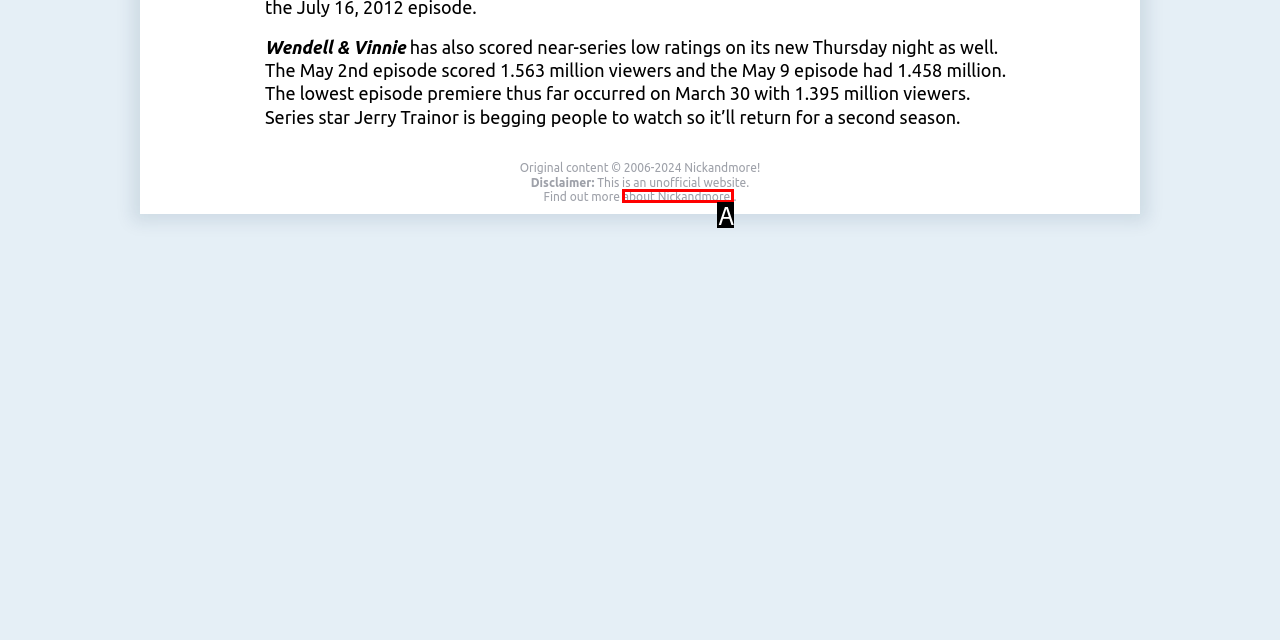Match the HTML element to the given description: about Nickandmore!
Indicate the option by its letter.

A